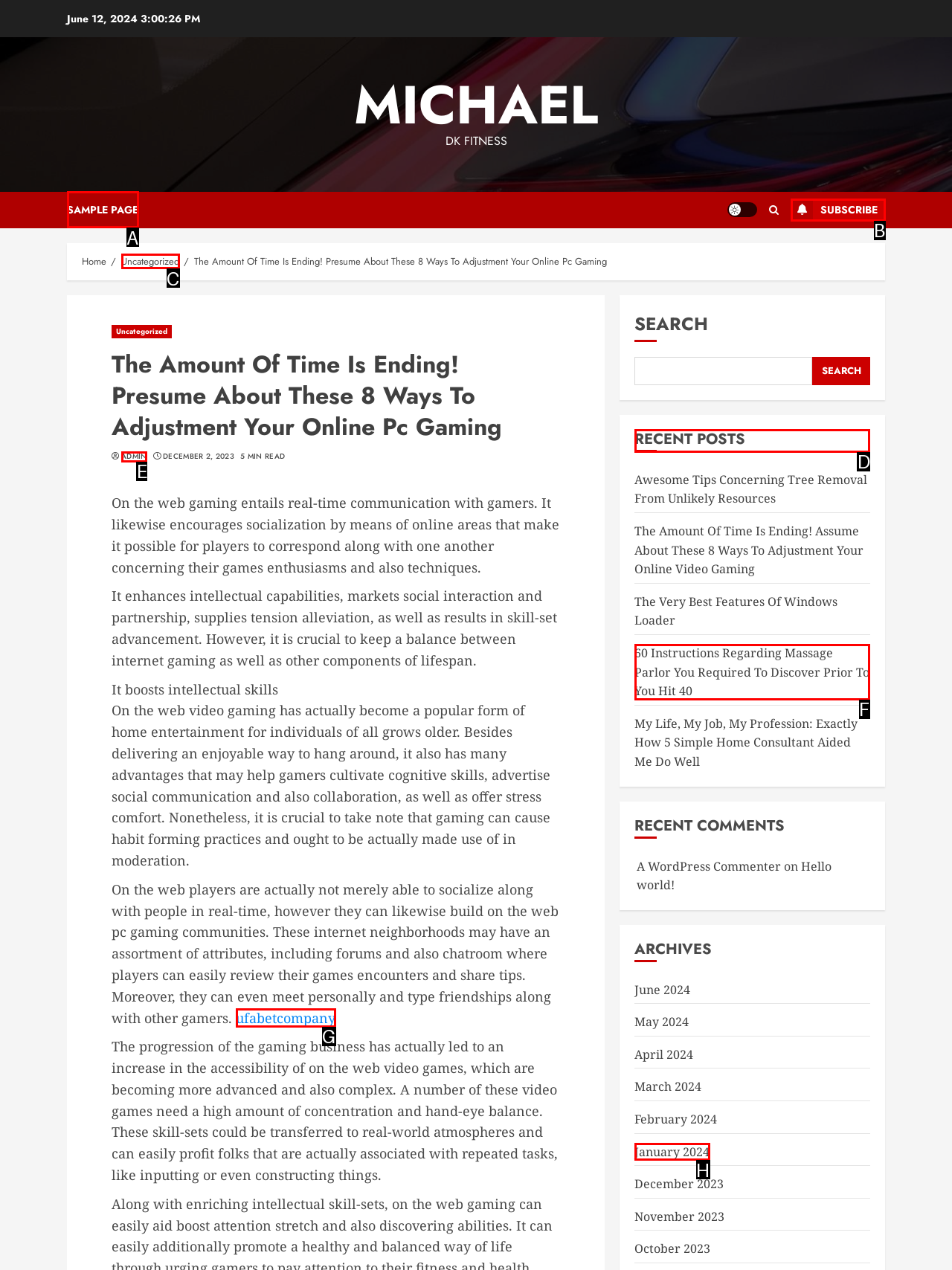Which UI element should be clicked to perform the following task: View the 'RECENT POSTS'? Answer with the corresponding letter from the choices.

D